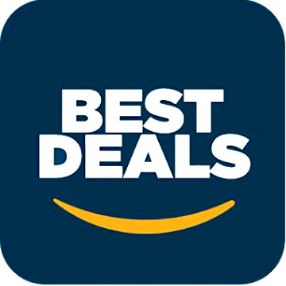Generate an elaborate caption for the given image.

The image features a bold and eye-catching graphic design promoting "Best Deals," with the text prominently displayed in white against a deep blue background. Below the text, a cheerful yellow curve evokes a smile, hinting at the delightful savings that await customers. This visual is associated with Amazon, suggesting a focus on special offers and discounts available through their platform. The design is streamlined and modern, appealing to shoppers looking for value and convenience in their purchases.